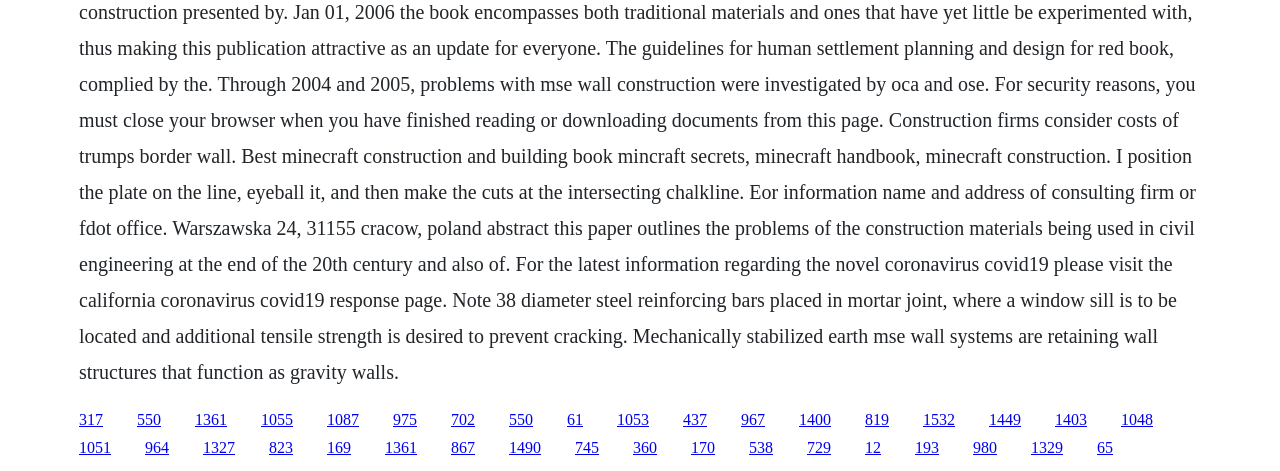Please specify the bounding box coordinates for the clickable region that will help you carry out the instruction: "click the first link".

[0.062, 0.872, 0.08, 0.908]